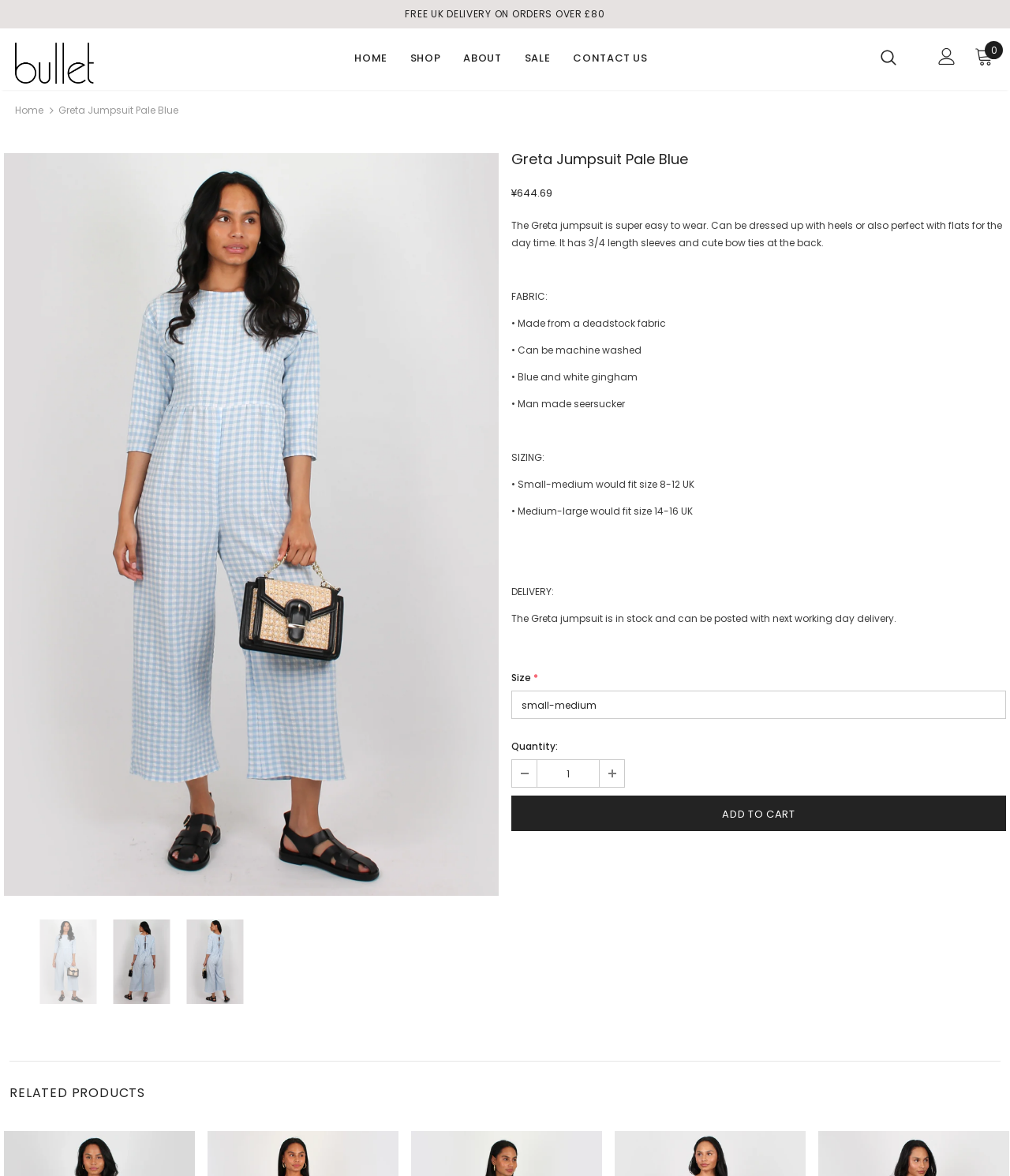Provide a one-word or one-phrase answer to the question:
What is the price of the Greta jumpsuit?

¥644.69